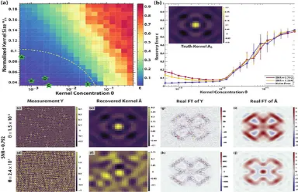Generate an elaborate caption for the given image.

The image depicts a scientific figure with two primary sections labeled (a) and (b). 

Section (a) features a color gradient plot of kernel concentration (θ) against a quantitative measurement (Y), illustrated with various data points marked by green stars. This visual representation indicates the relationship between kernel concentration and a reconstructed kernel value (K). A dashed line represents a threshold or boundary condition within the data.

Section (b) presents two distinct parts: the upper inset, showcasing a plot of the true normalized values against kernel concentration, and the lower section consisting of multiple images. These images likely represent Fourier transformations—two related to the measurement (Y) and the reconstructed kernel (A), which are depicted in high-resolution patterns, highlighting their structural differences and features as well as distinct Fourier transform behaviors.

Overall, the figure conveys intricate details about the analysis of kernel optimization through visual data interpretation in microscopy, contributing to understanding the underlying structures in dense and aperiodic materials.